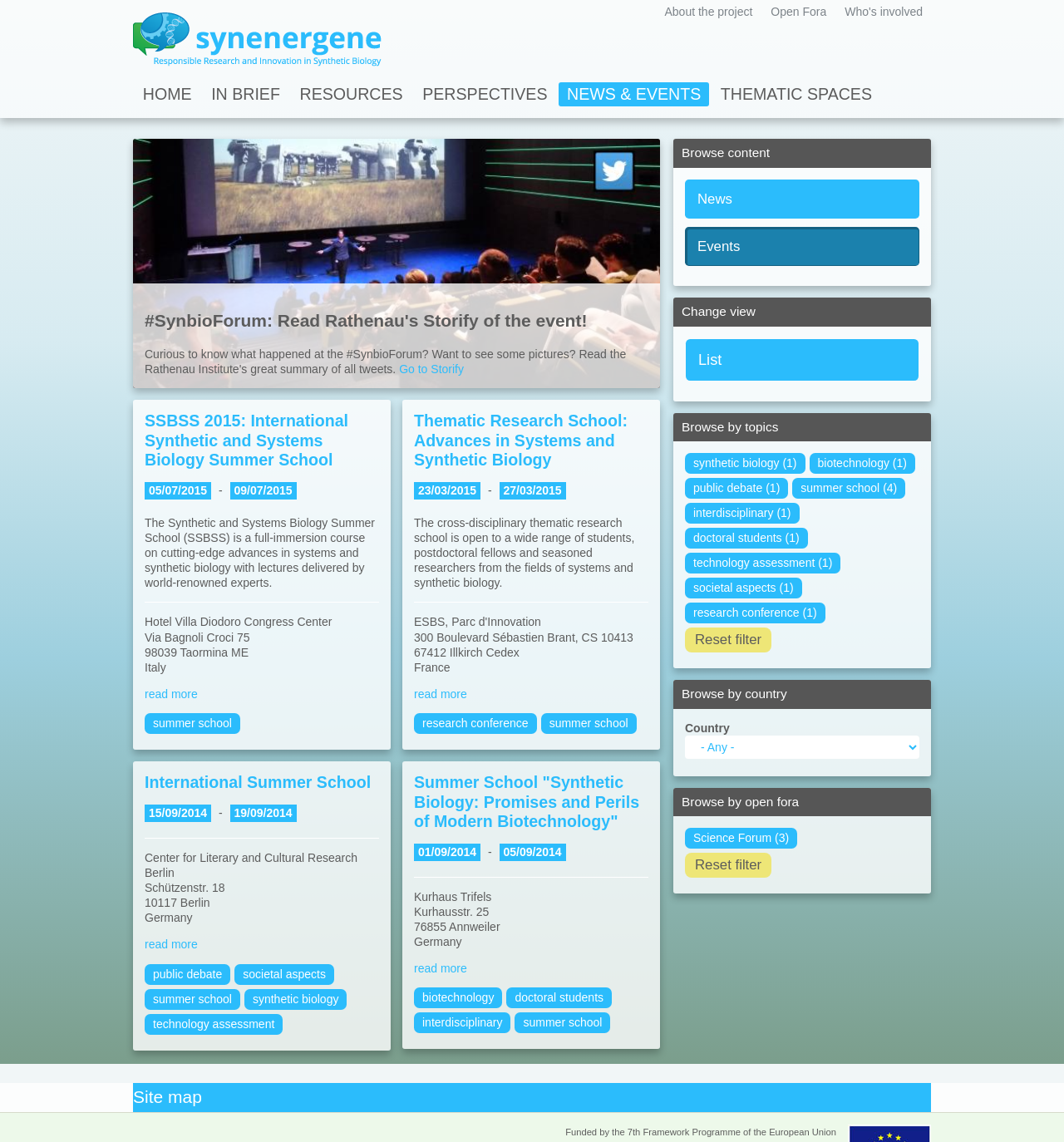What is the location of the Synthetic and Systems Biology Summer School (SSBSS) 2015?
Using the information presented in the image, please offer a detailed response to the question.

The location of the SSBSS 2015 can be found in the event description, which mentions 'Hotel Villa Diodoro Congress Center, Via Bagnoli Croci 75, 98039 Taormina, ME, Italy'.